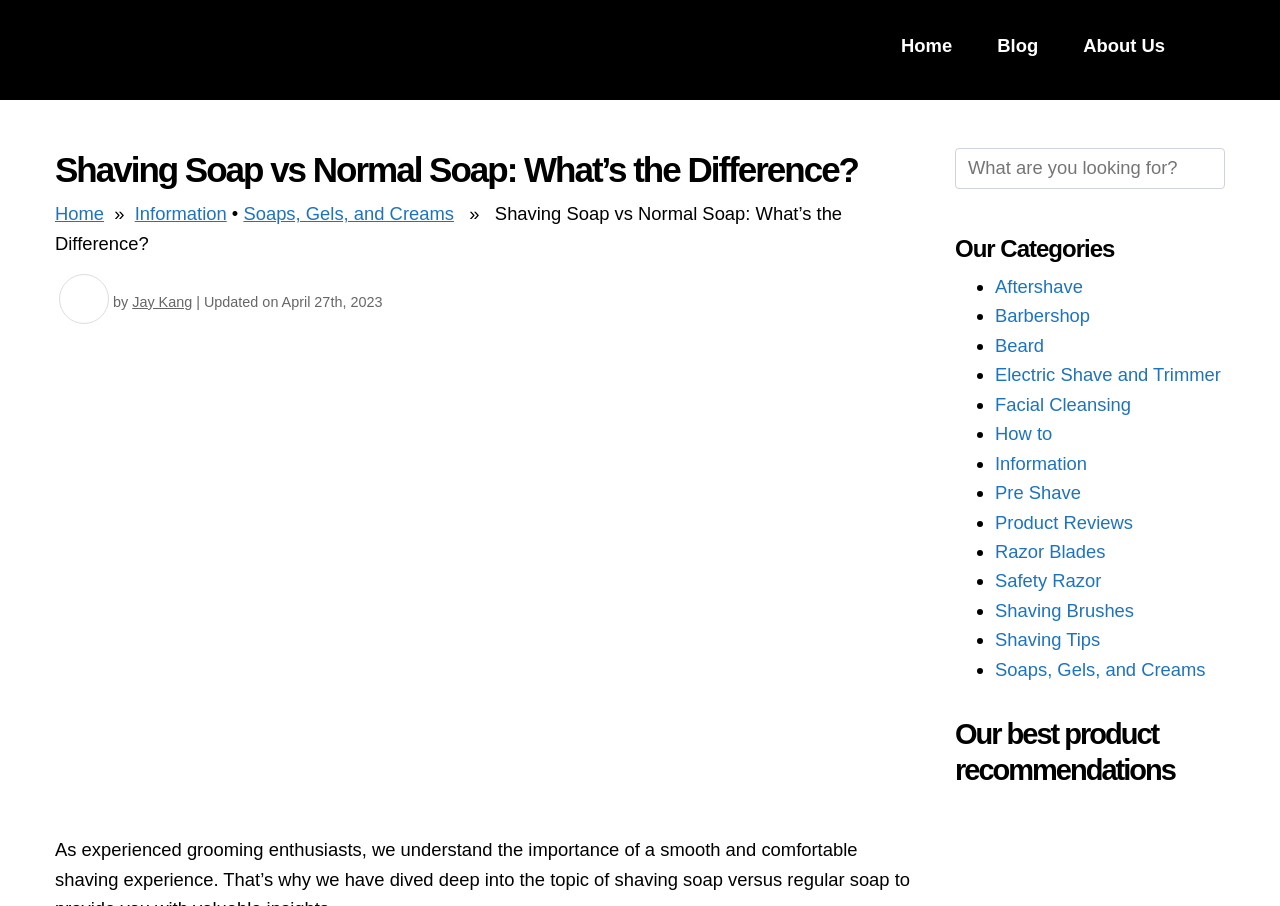Provide a one-word or short-phrase response to the question:
What is the category of the article?

Soaps, Gels, and Creams